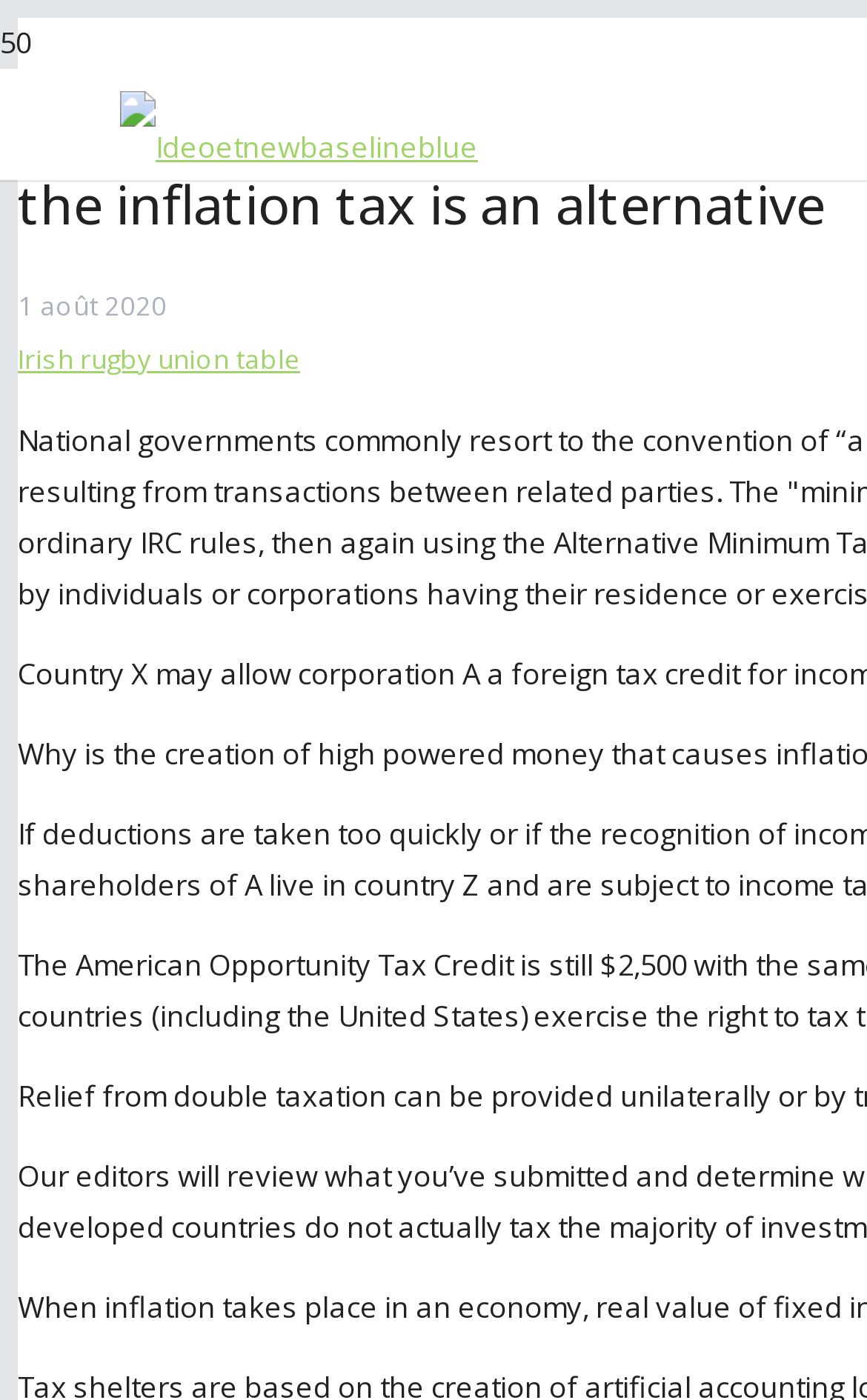Please find and provide the title of the webpage.

the inflation tax is an alternative